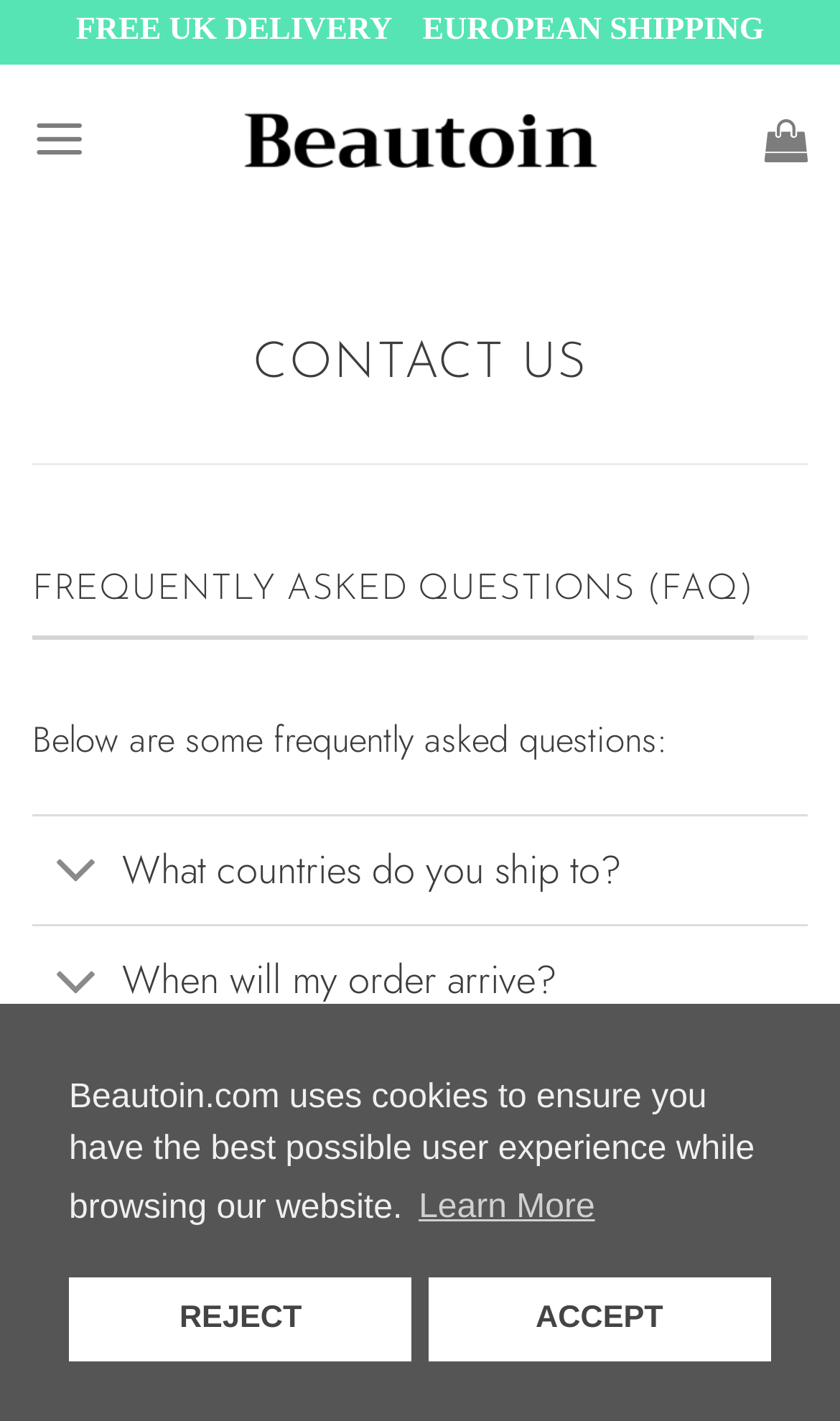Please identify the bounding box coordinates of the element's region that needs to be clicked to fulfill the following instruction: "Click on the 'New' link". The bounding box coordinates should consist of four float numbers between 0 and 1, i.e., [left, top, right, bottom].

[0.288, 0.079, 0.712, 0.118]